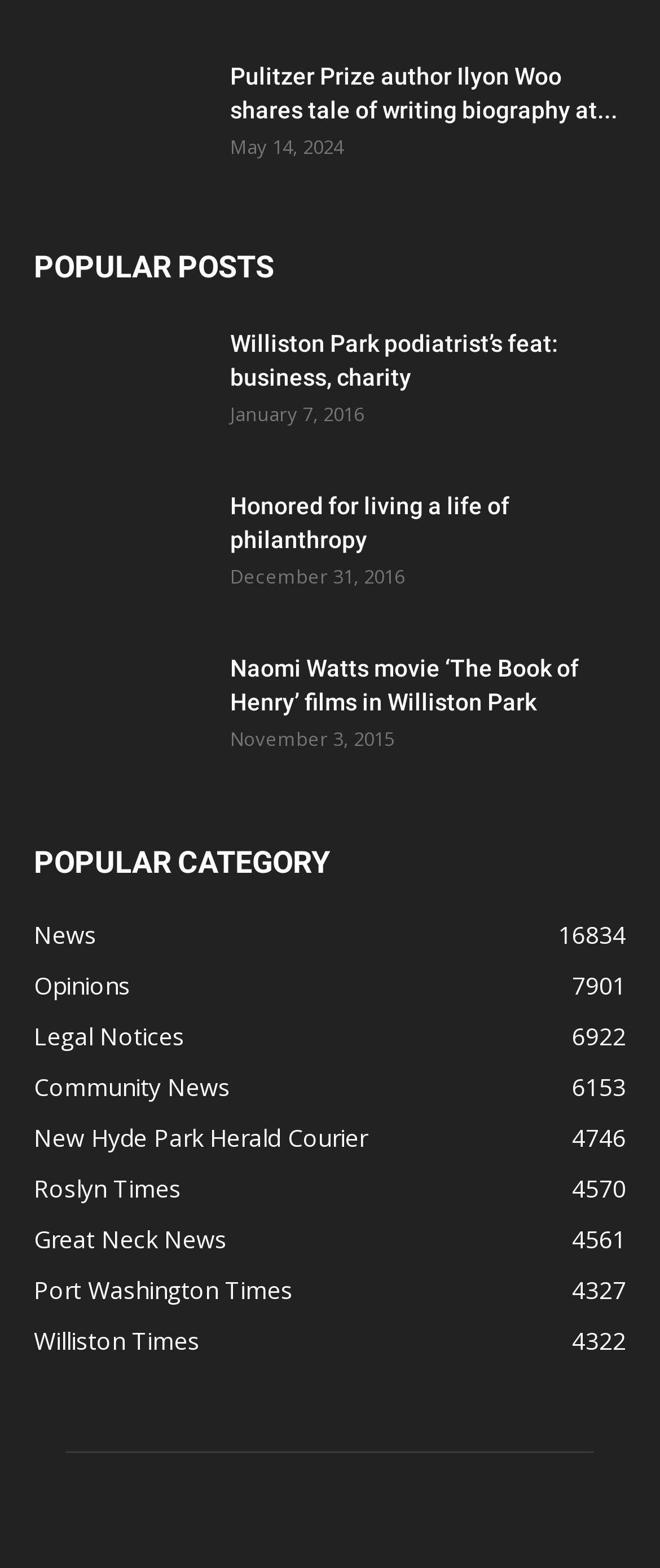What is the date of the latest popular post?
Based on the visual content, answer with a single word or a brief phrase.

May 14, 2024